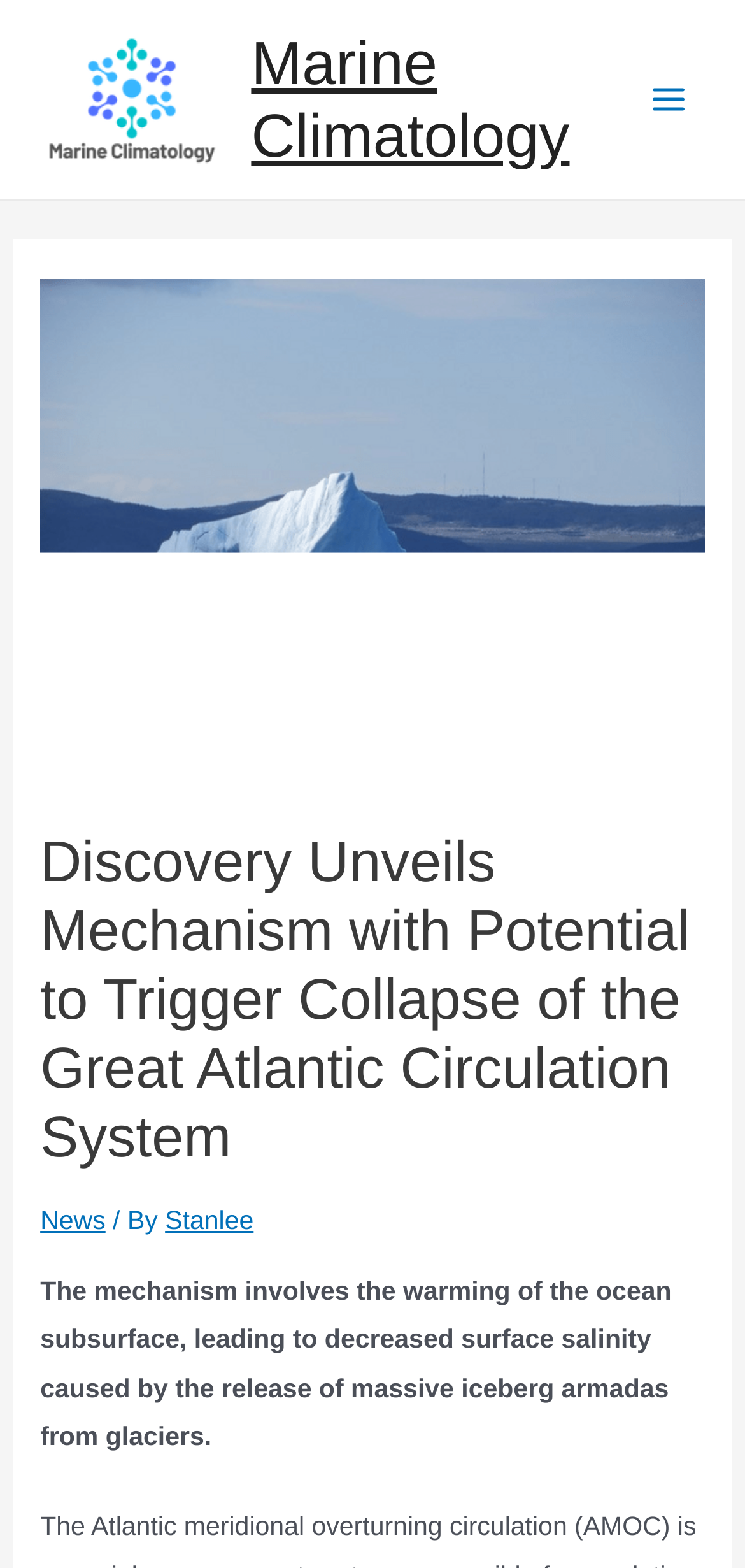Use a single word or phrase to answer the question:
Is the main menu expanded?

False